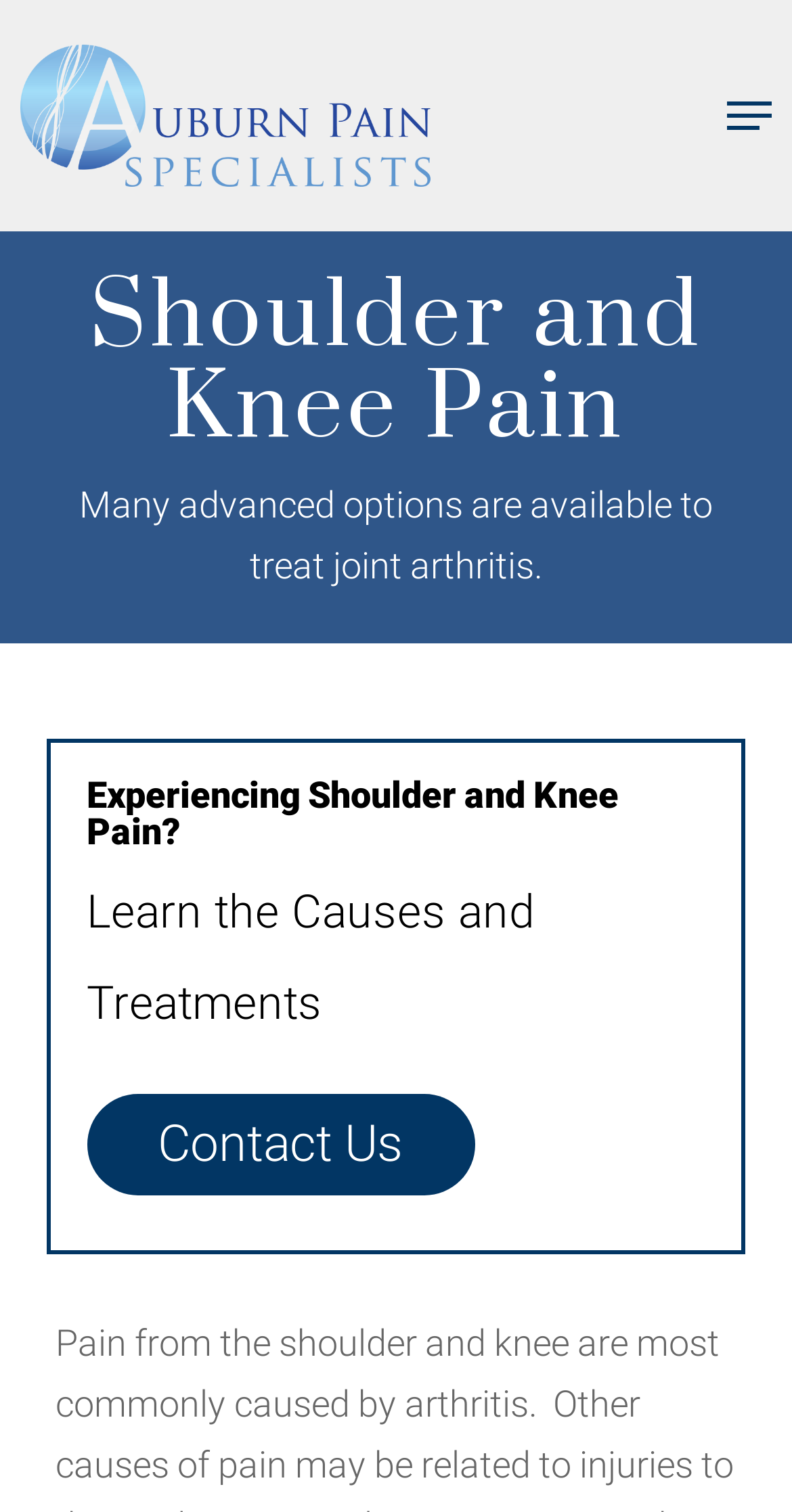Given the description +44 1733 404400, predict the bounding box coordinates of the UI element. Ensure the coordinates are in the format (top-left x, top-left y, bottom-right x, bottom-right y) and all values are between 0 and 1.

None